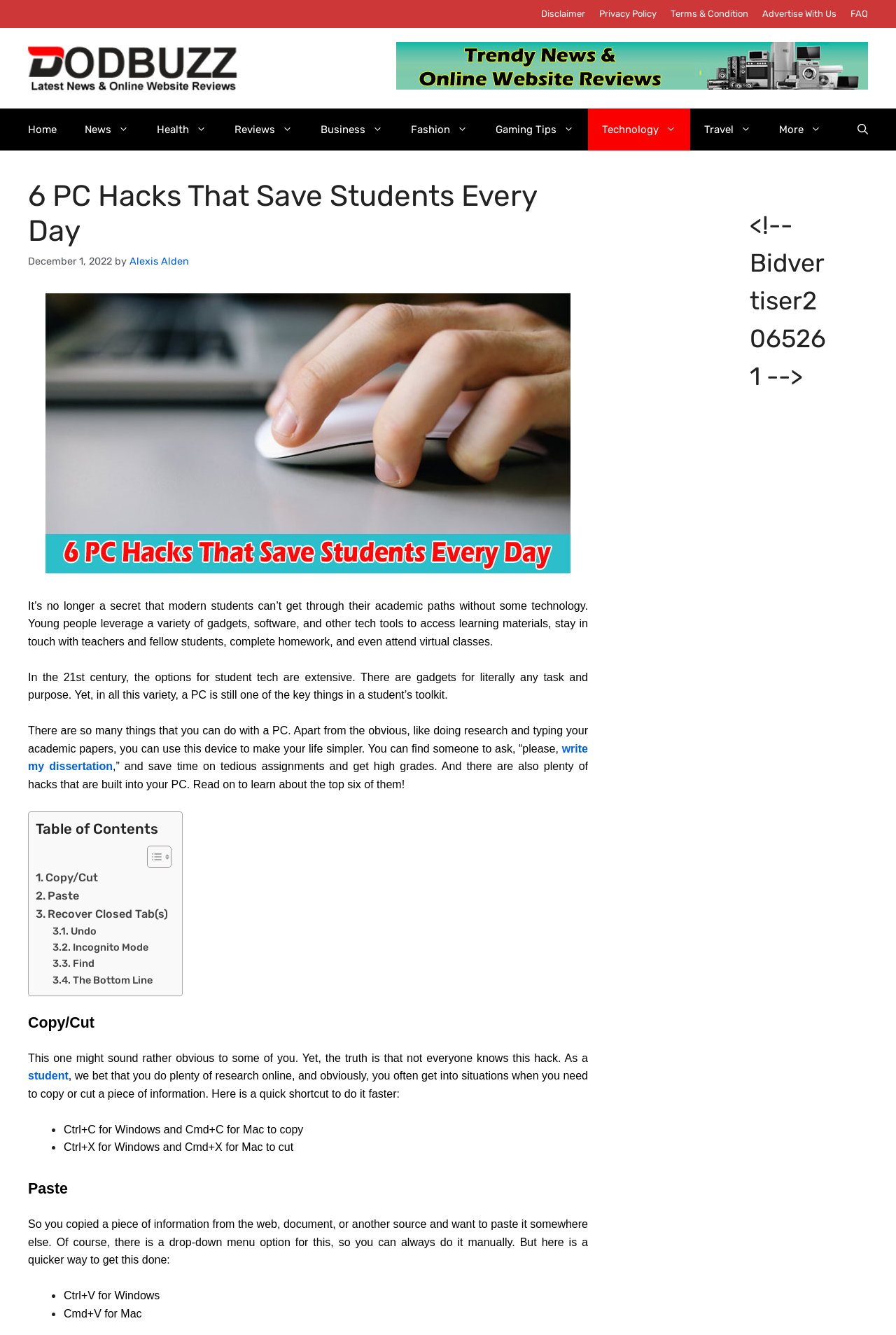Create a detailed description of the webpage's content and layout.

This webpage is about 6 PC hacks that can save students every day. At the top, there is a banner with a link to the site "DODBUZZ" and an image of the site's logo. Below the banner, there is a navigation menu with links to various categories such as "Home", "News", "Health", "Reviews", and more.

The main content of the webpage is an article with a heading "6 PC Hacks That Save Students Every Day" and a subheading that explains how modern students rely on technology to access learning materials and complete homework. The article is divided into sections, each describing a different hack.

The first section is about copying and cutting text, and it provides a shortcut to do it faster using Ctrl+C or Cmd+C for copying and Ctrl+X or Cmd+X for cutting. The second section is about pasting text, and it provides a shortcut to do it faster using Ctrl+V or Cmd+V.

The article also has a table of contents on the left side, which allows users to navigate to different sections of the article. There are also links to other related articles and a search button at the top right corner of the page.

At the bottom of the page, there are links to disclaimer, privacy policy, terms and conditions, advertise with us, and FAQ. There is also a complementary section with some text and an image.